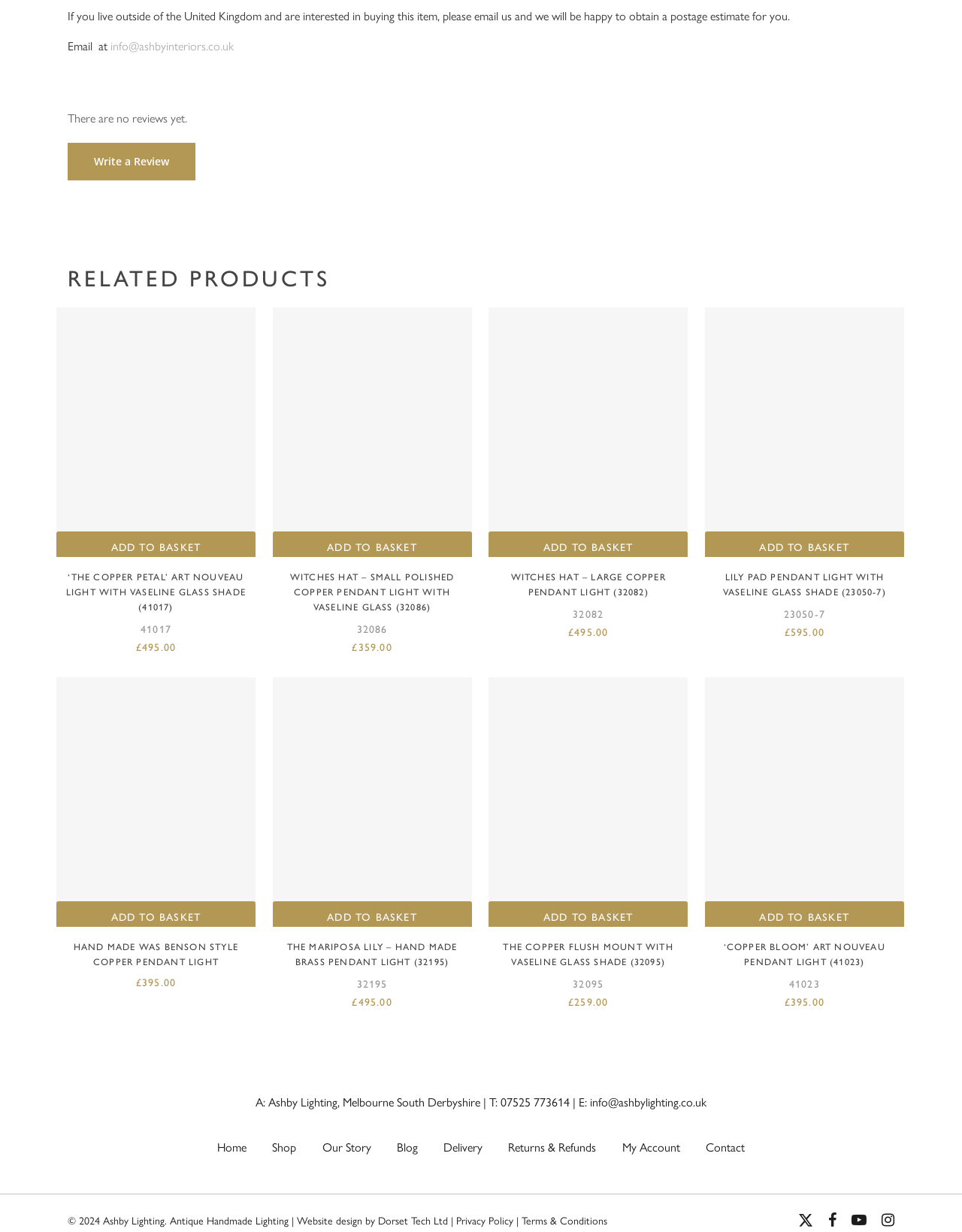What is the price of 'The Copper Petal' Art Nouveau Light with Vaseline Glass Shade?
Provide a fully detailed and comprehensive answer to the question.

I found the price of 'The Copper Petal' Art Nouveau Light with Vaseline Glass Shade by looking at the text next to the product name, which is '£495.00'.